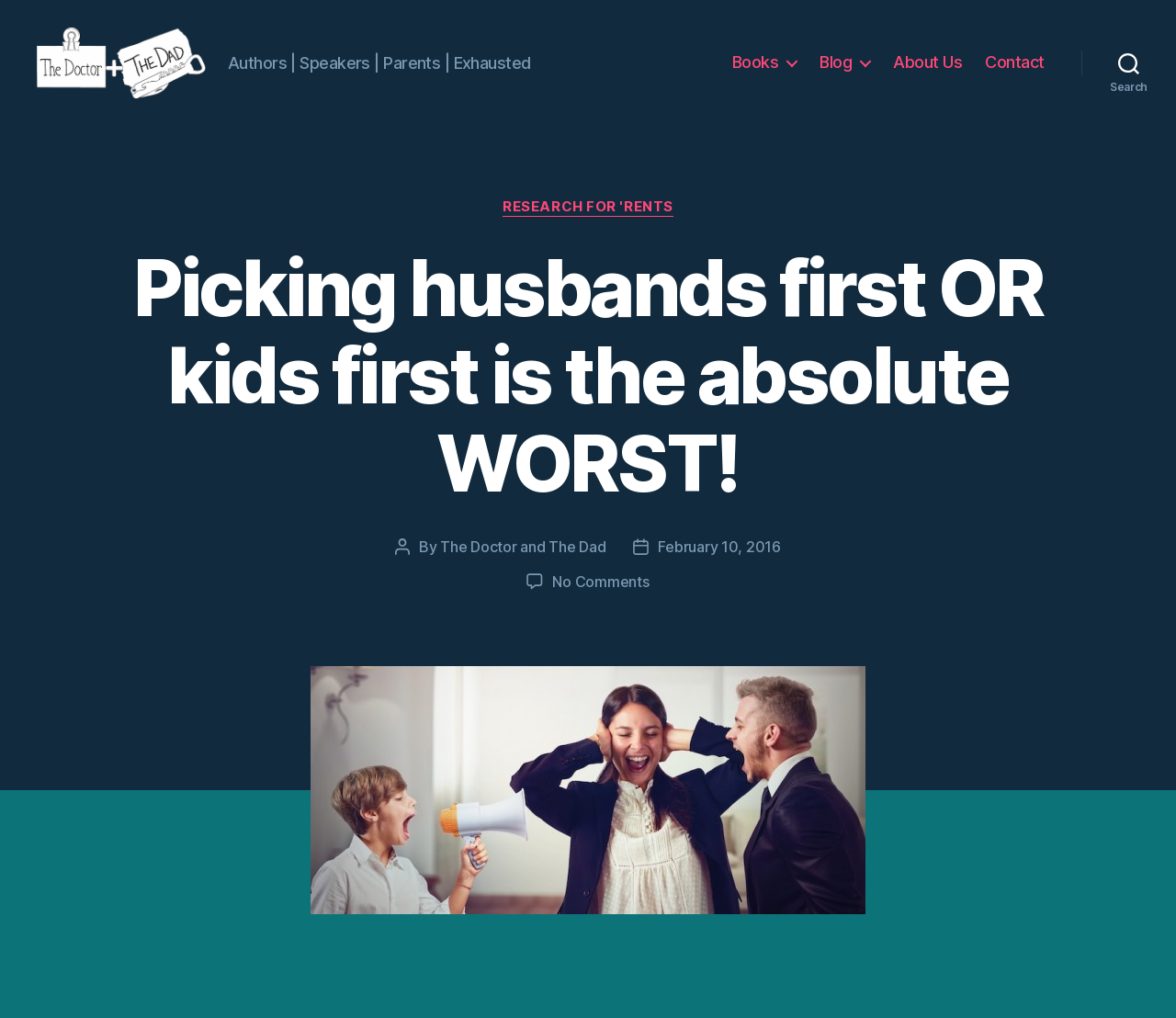Extract the bounding box coordinates for the UI element described by the text: "About Us". The coordinates should be in the form of [left, top, right, bottom] with values between 0 and 1.

[0.76, 0.056, 0.818, 0.076]